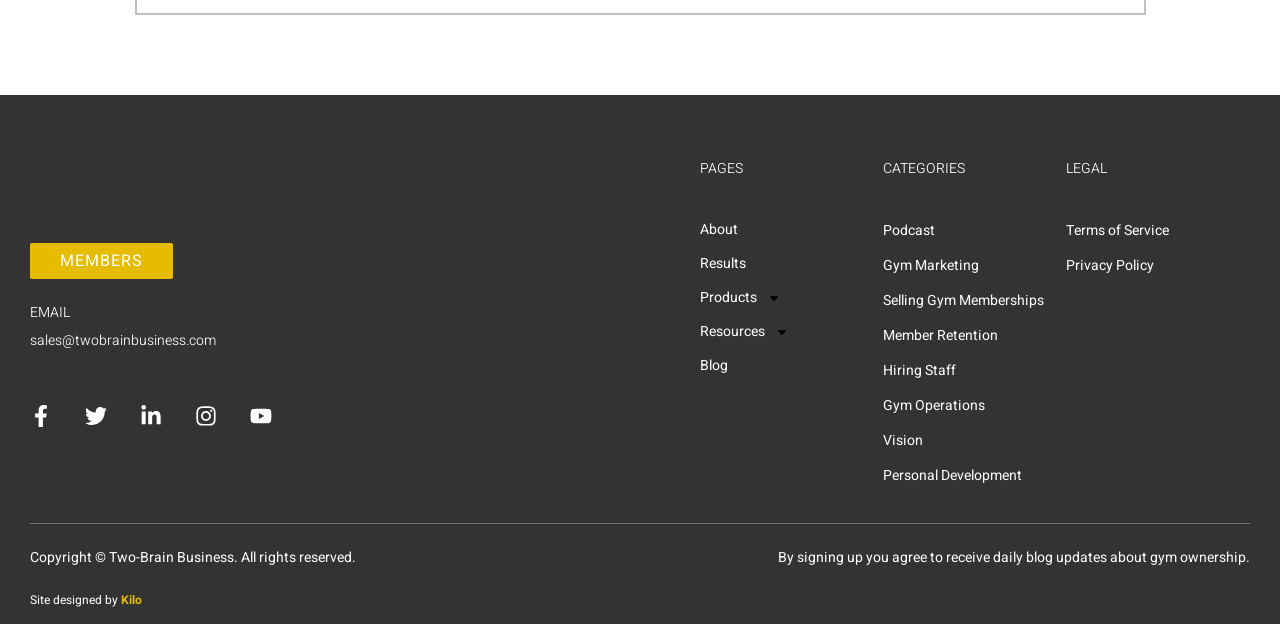What social media platforms are linked on the webpage?
Make sure to answer the question with a detailed and comprehensive explanation.

The social media platforms are linked through the image elements with the text 'Facebook-f', 'Twitter', 'Linkedin-in', 'Instagram', and 'Youtube' respectively, which are located at the top-right section of the webpage.